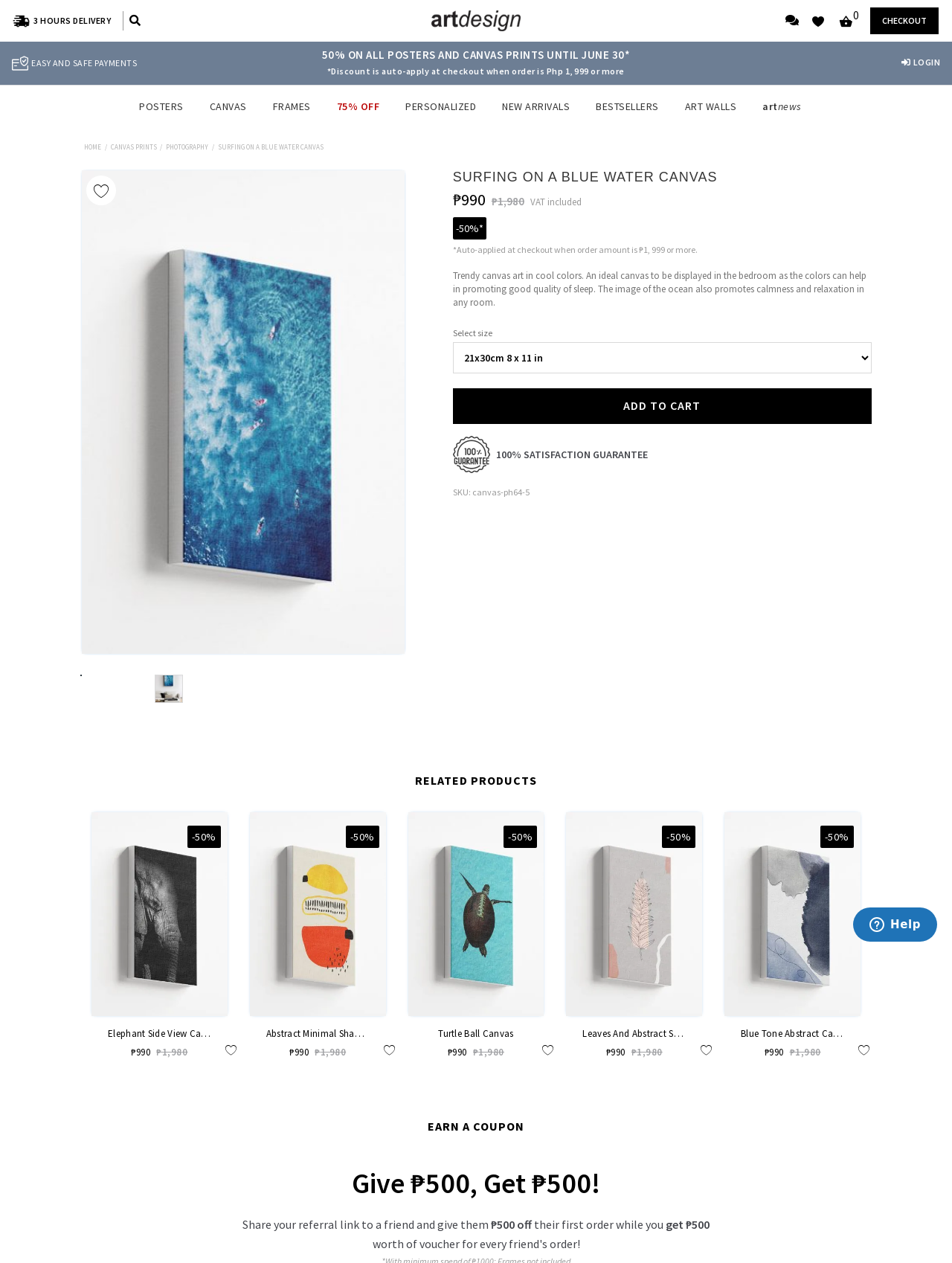Find the bounding box coordinates of the clickable element required to execute the following instruction: "Select a size from the dropdown". Provide the coordinates as four float numbers between 0 and 1, i.e., [left, top, right, bottom].

[0.476, 0.271, 0.916, 0.296]